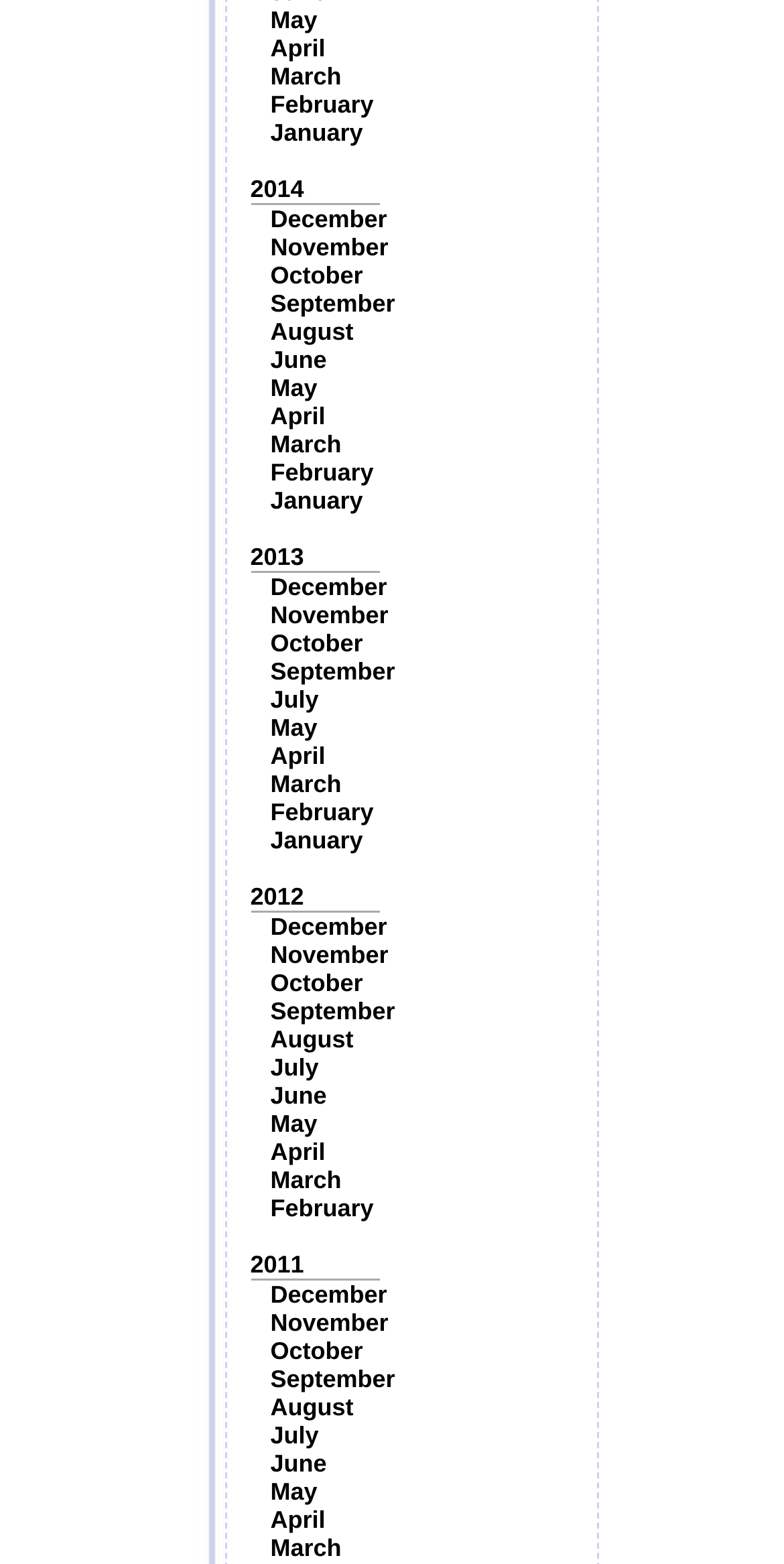Respond with a single word or short phrase to the following question: 
What is the earliest month available for 2012?

January